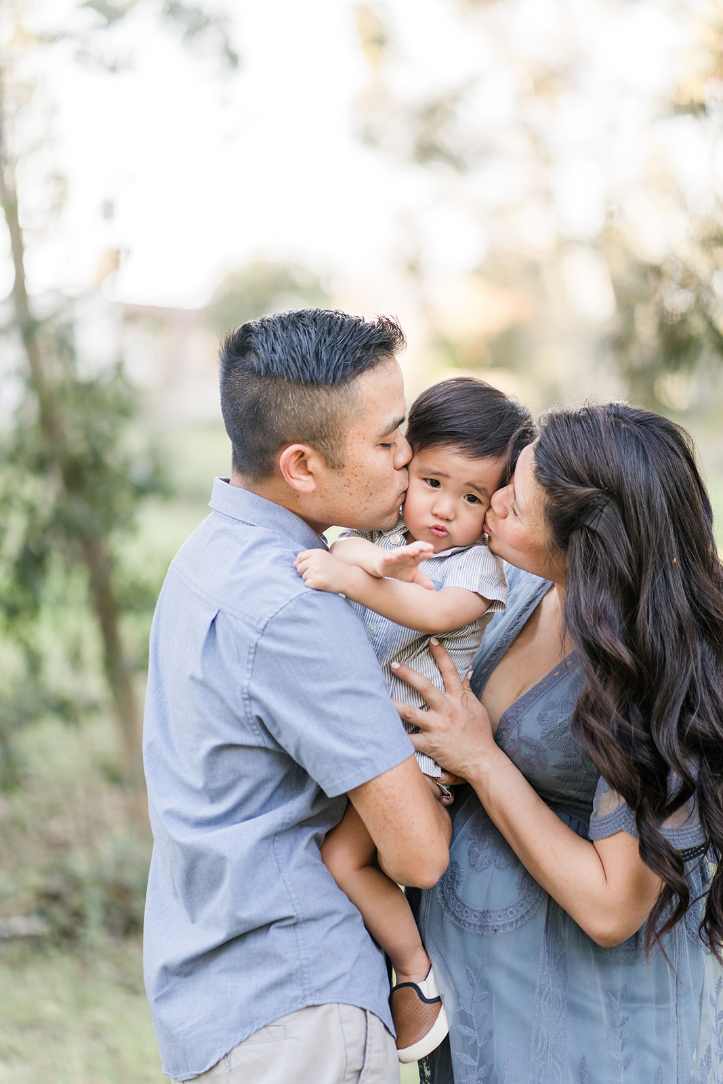Please answer the following question using a single word or phrase: 
What color are the parents' clothes?

Shades of blue